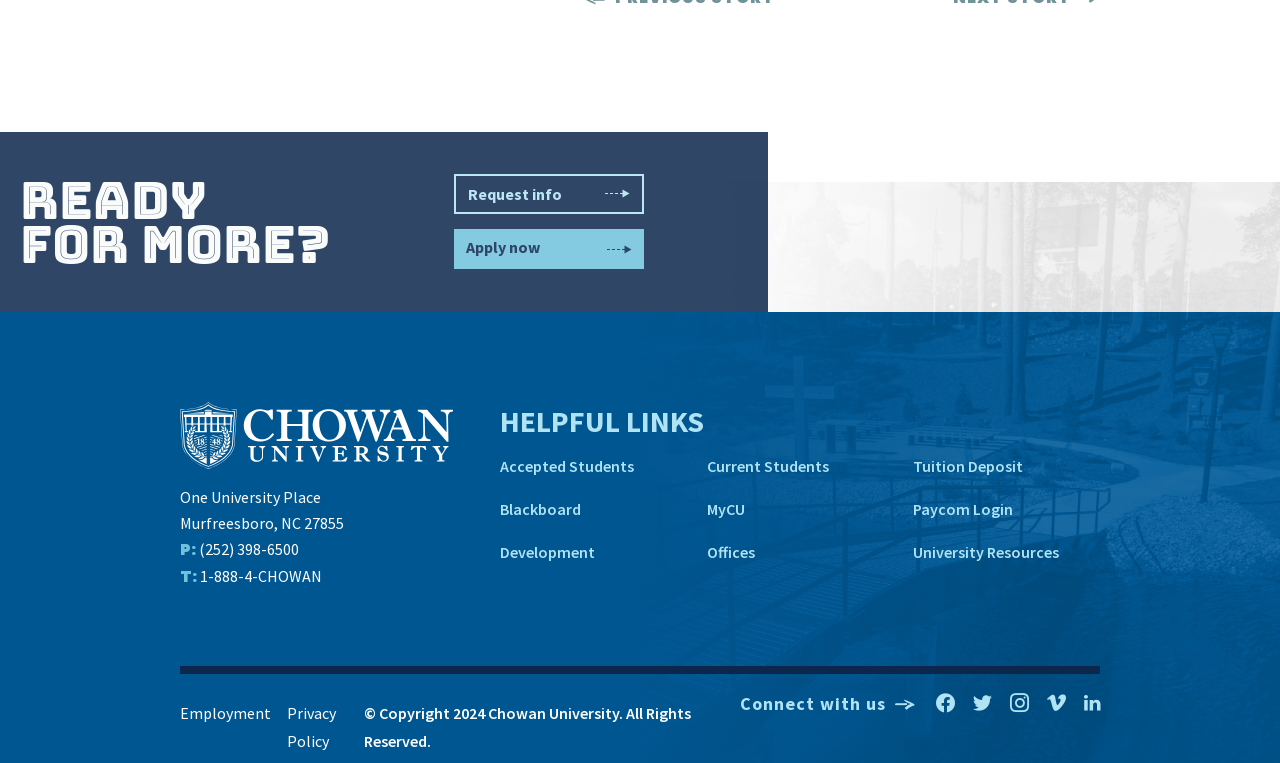Find the bounding box coordinates for the element that must be clicked to complete the instruction: "Call the university". The coordinates should be four float numbers between 0 and 1, indicated as [left, top, right, bottom].

[0.155, 0.707, 0.234, 0.733]